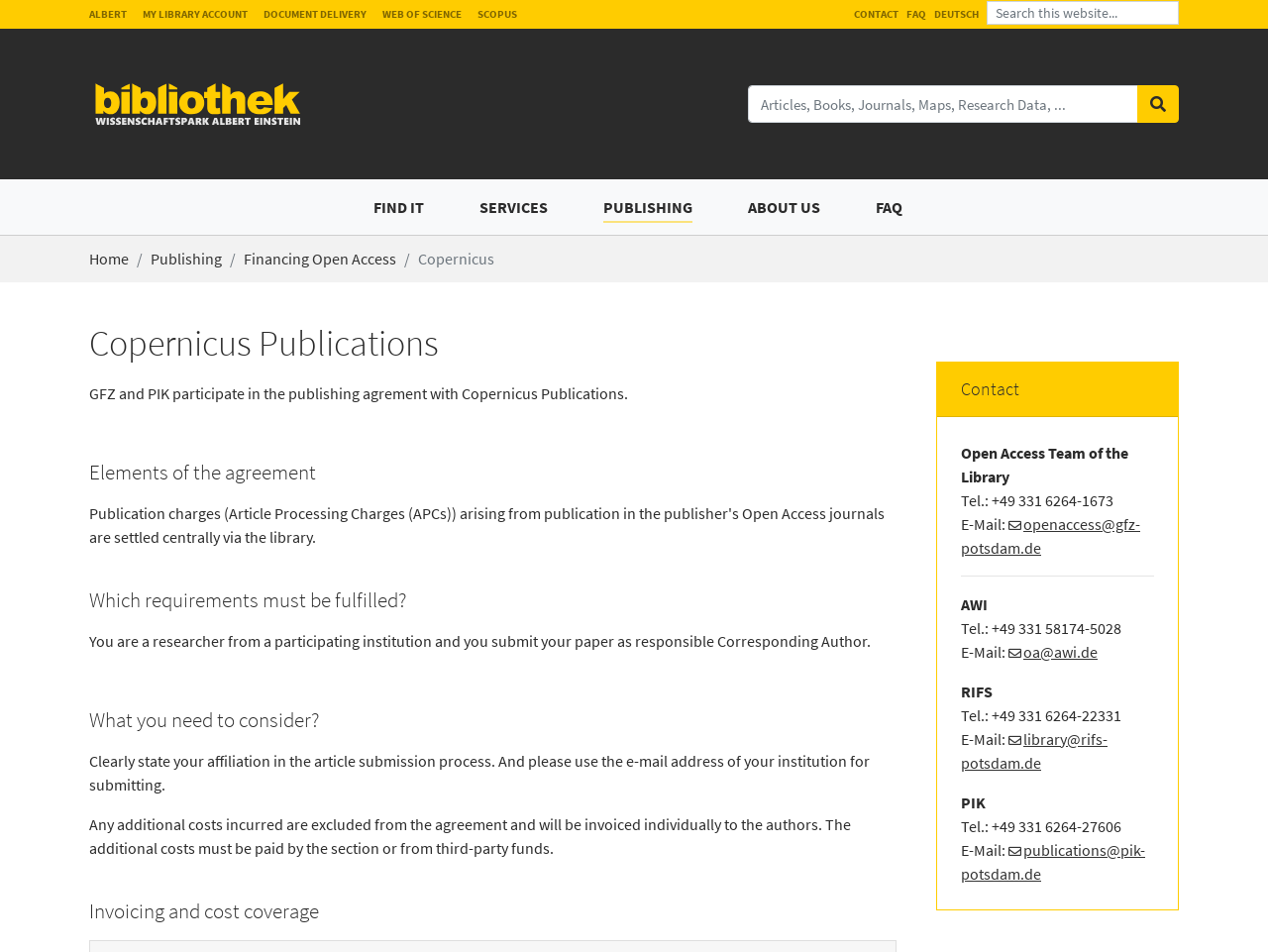Give a concise answer using only one word or phrase for this question:
What is the purpose of the search box?

Search this website